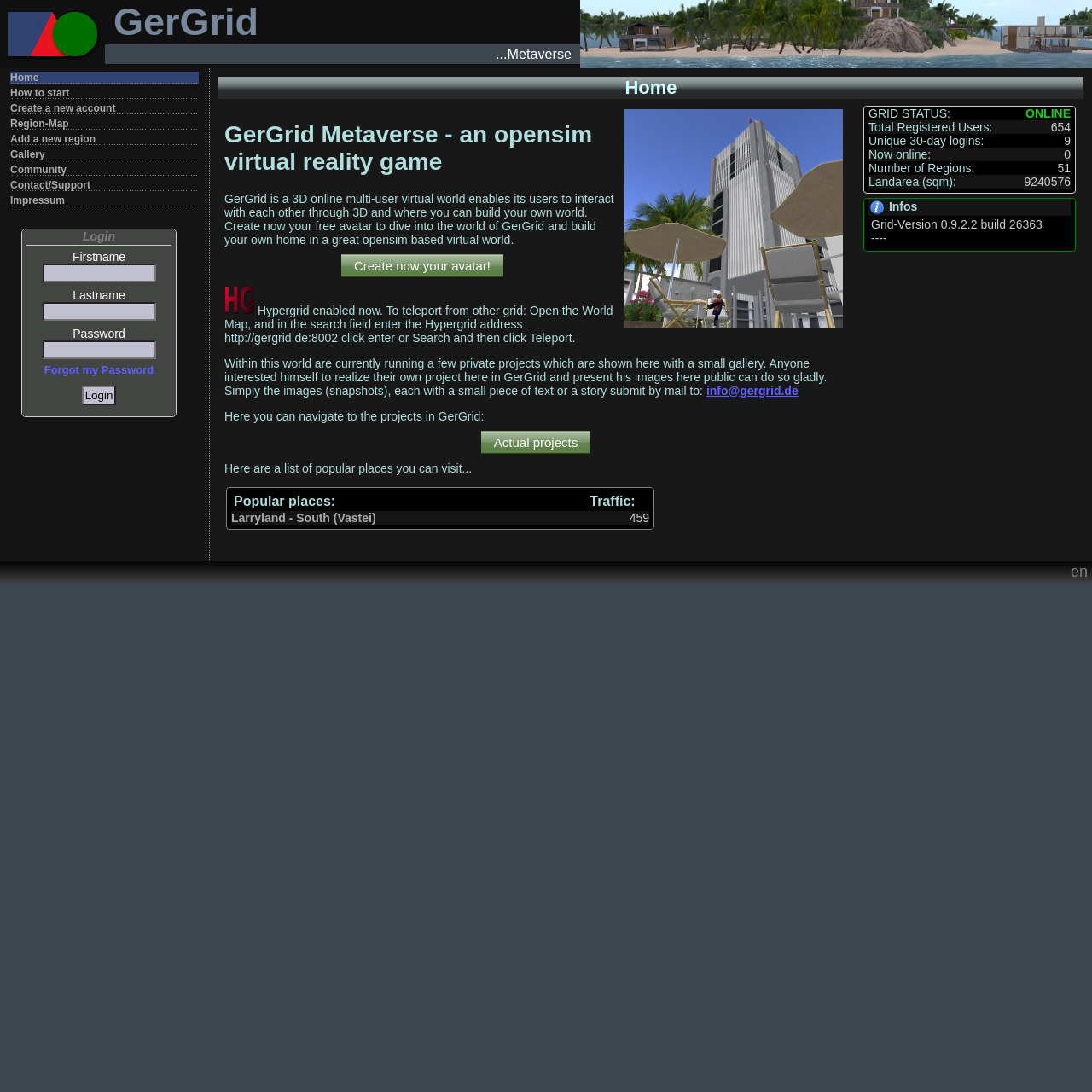Locate the bounding box coordinates of the area to click to fulfill this instruction: "View the Region-Map". The bounding box should be presented as four float numbers between 0 and 1, in the order [left, top, right, bottom].

[0.009, 0.108, 0.182, 0.119]